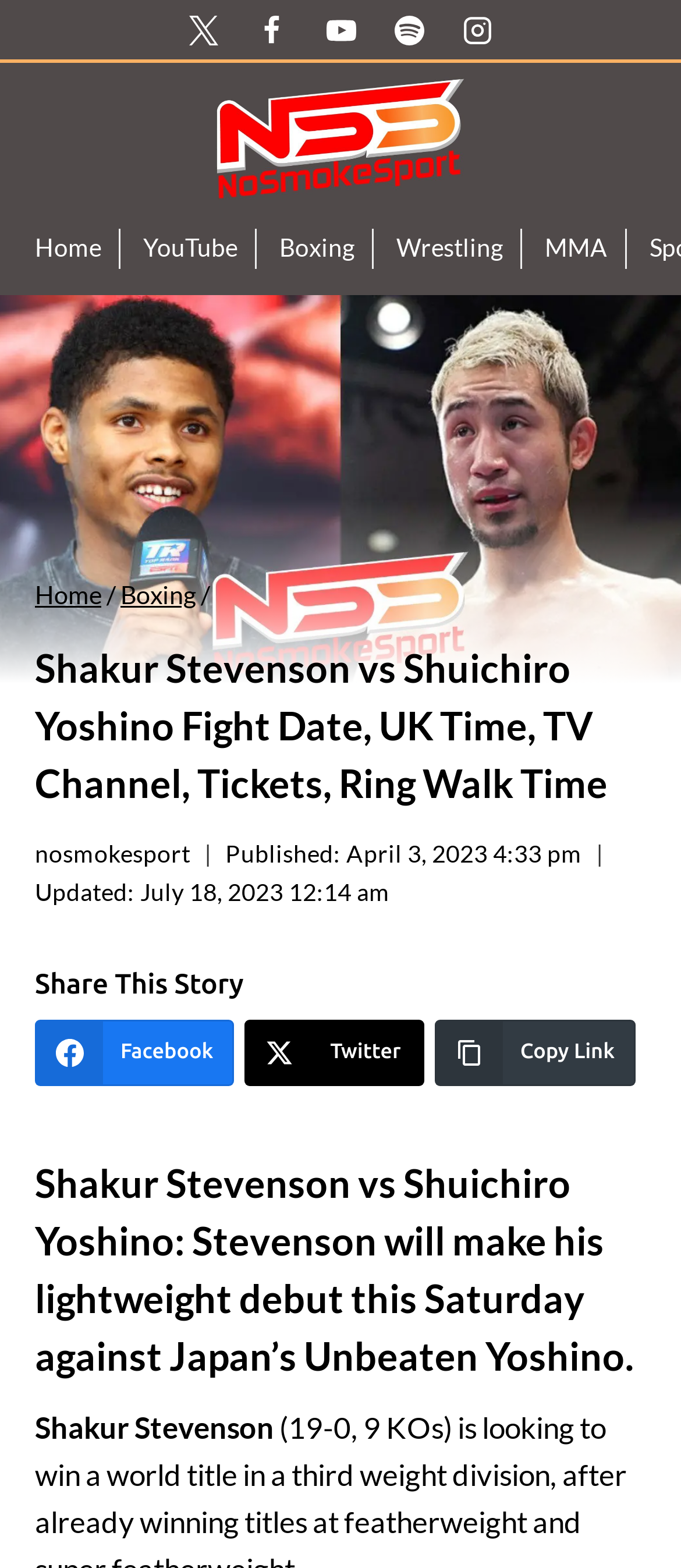Please identify the bounding box coordinates of the element that needs to be clicked to perform the following instruction: "Share this story on Facebook".

[0.051, 0.65, 0.344, 0.692]